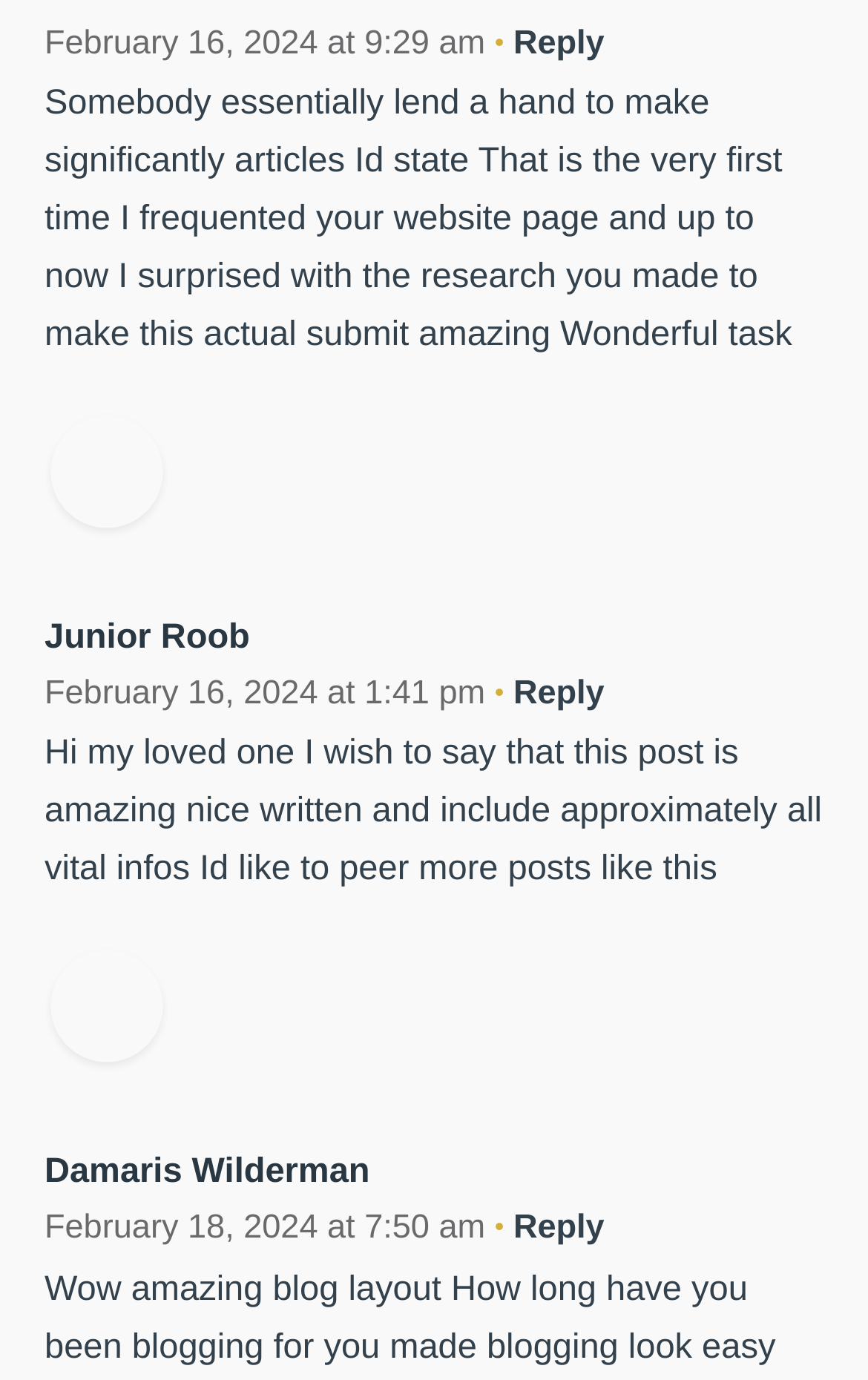Can you show the bounding box coordinates of the region to click on to complete the task described in the instruction: "View Damaris Wilderman's profile"?

[0.051, 0.836, 0.426, 0.863]